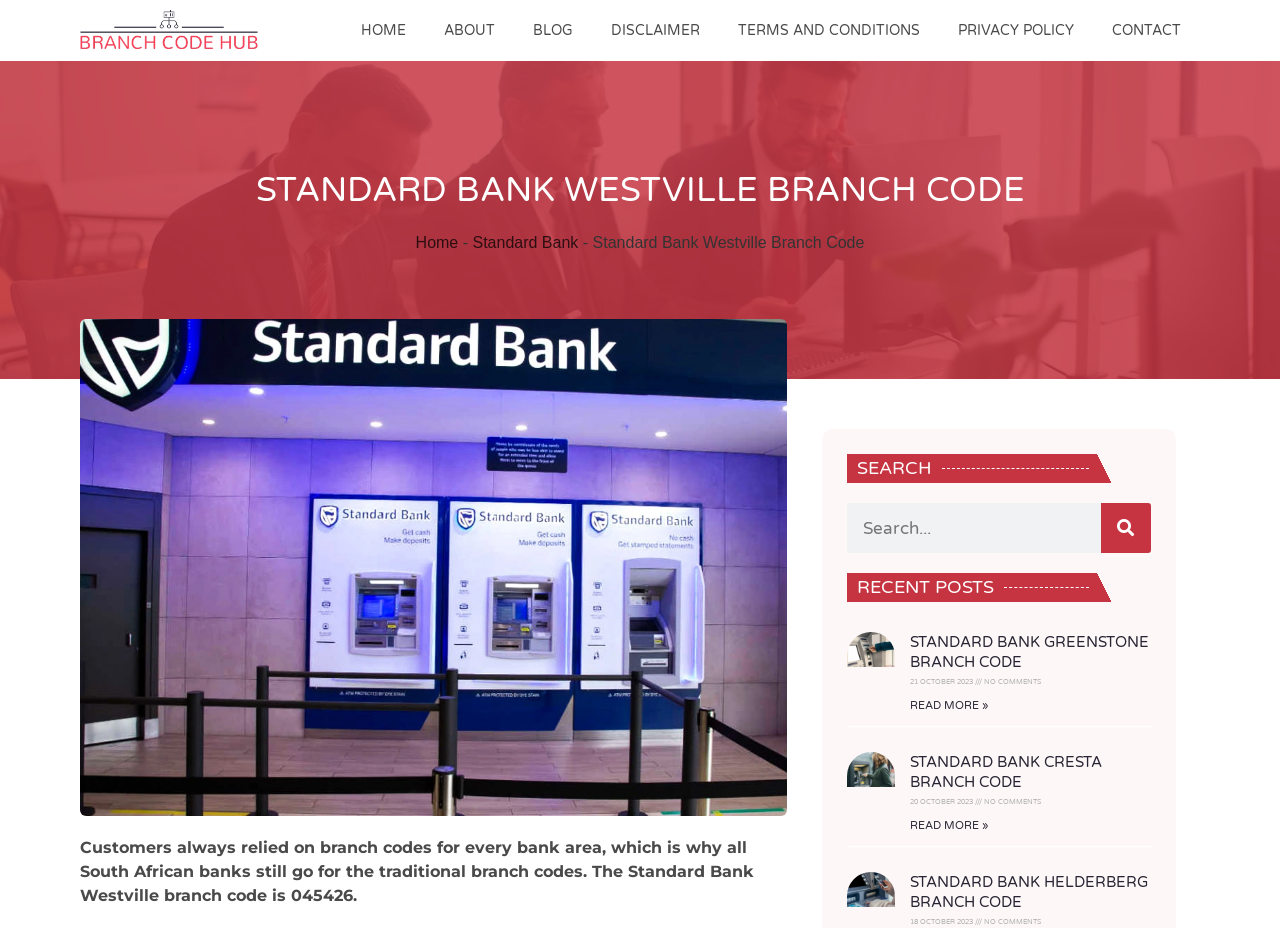Determine the bounding box coordinates of the clickable region to carry out the instruction: "Search for a branch code".

[0.662, 0.542, 0.899, 0.596]